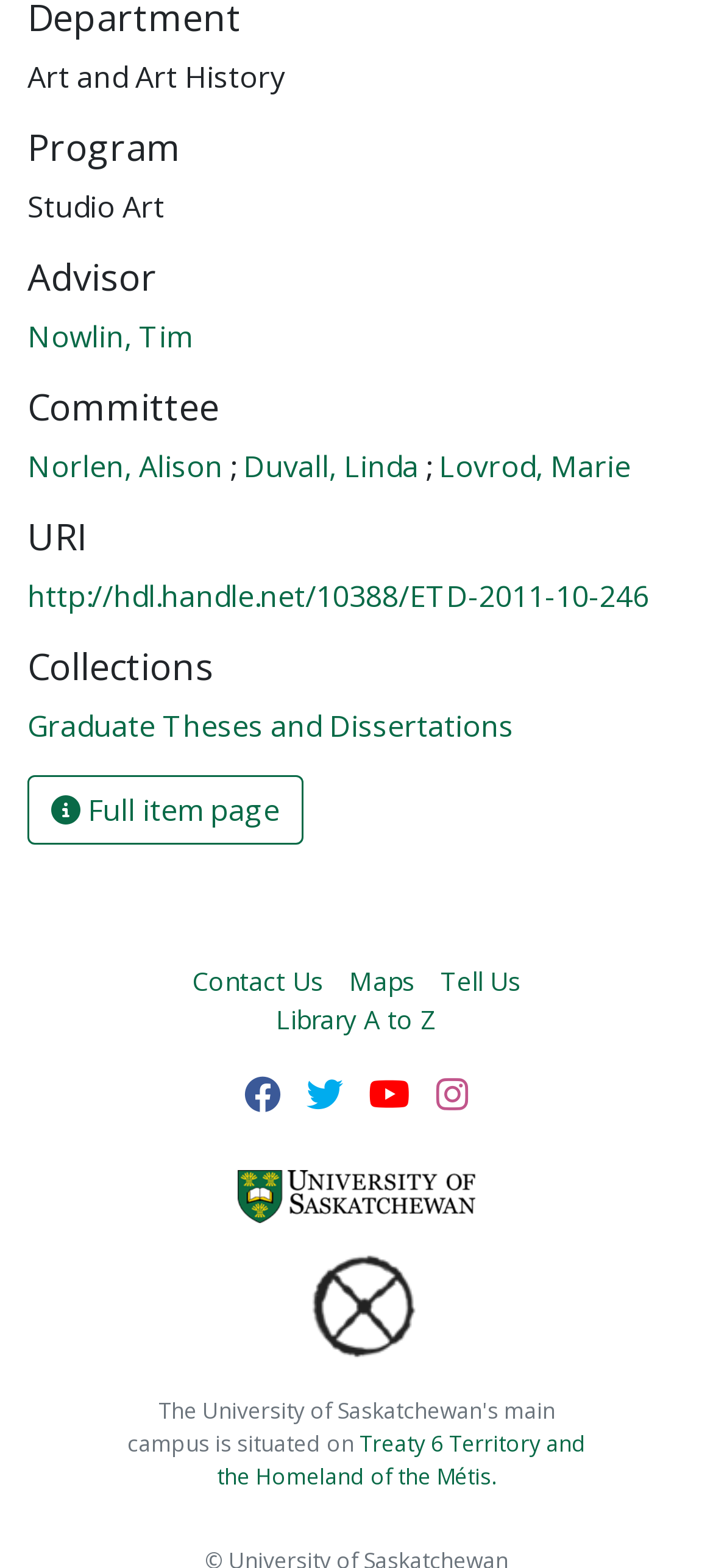Identify the bounding box coordinates of the specific part of the webpage to click to complete this instruction: "Visit University of Saskatchewan".

[0.333, 0.744, 0.667, 0.782]